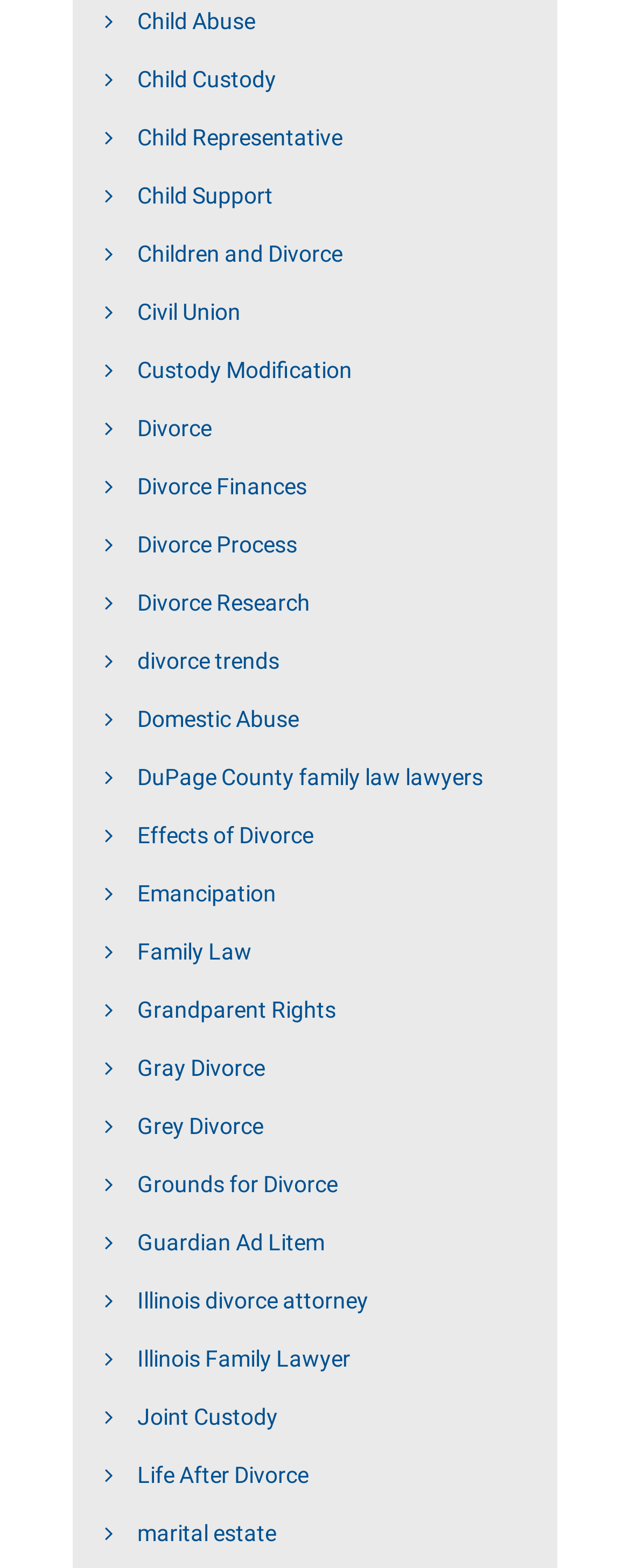Find the bounding box coordinates of the element to click in order to complete the given instruction: "Discover Life After Divorce."

[0.167, 0.922, 0.833, 0.959]